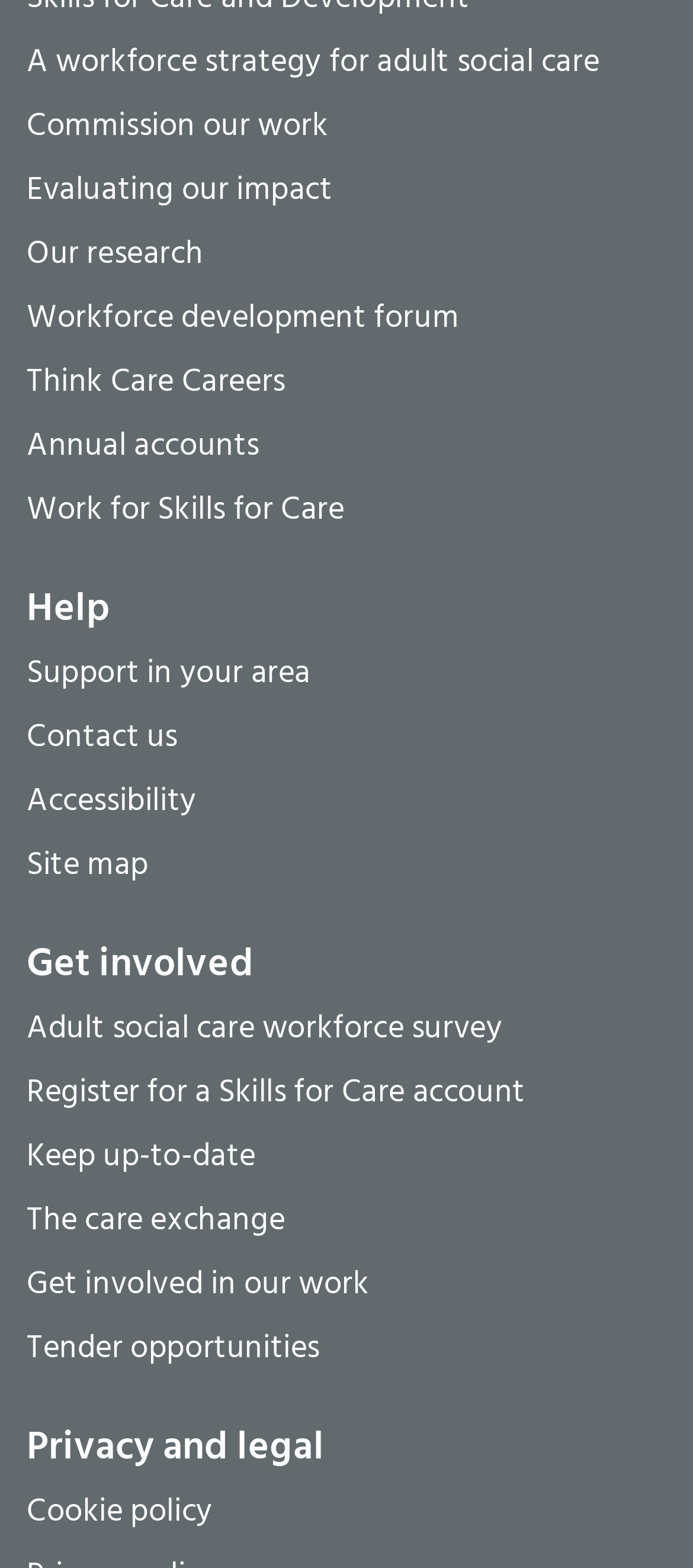What is the first link on the webpage?
Refer to the image and answer the question using a single word or phrase.

A workforce strategy for adult social care